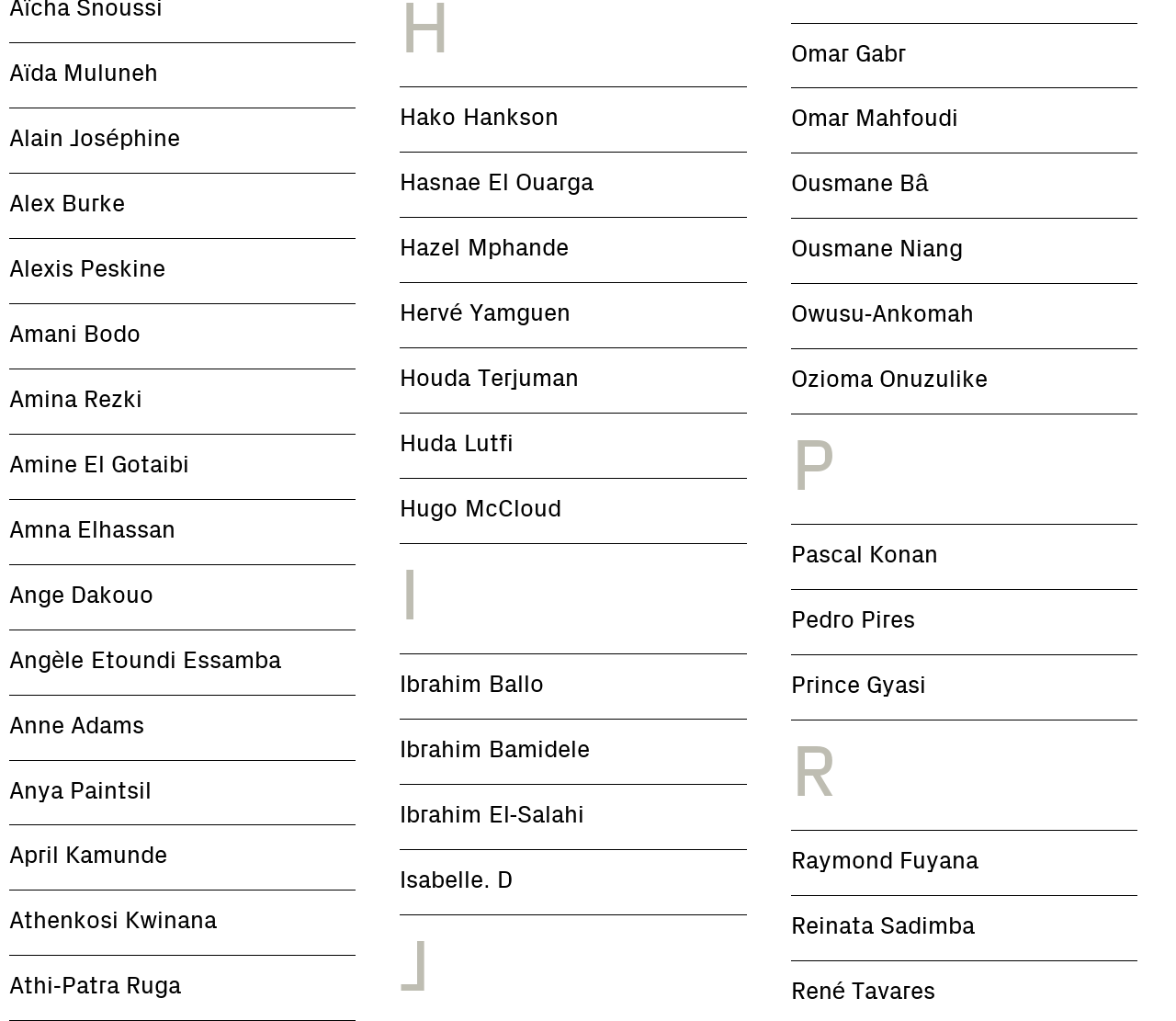Determine the bounding box coordinates for the area that should be clicked to carry out the following instruction: "Check out Ibrahim El-Salahi's profile".

[0.34, 0.769, 0.536, 0.832]